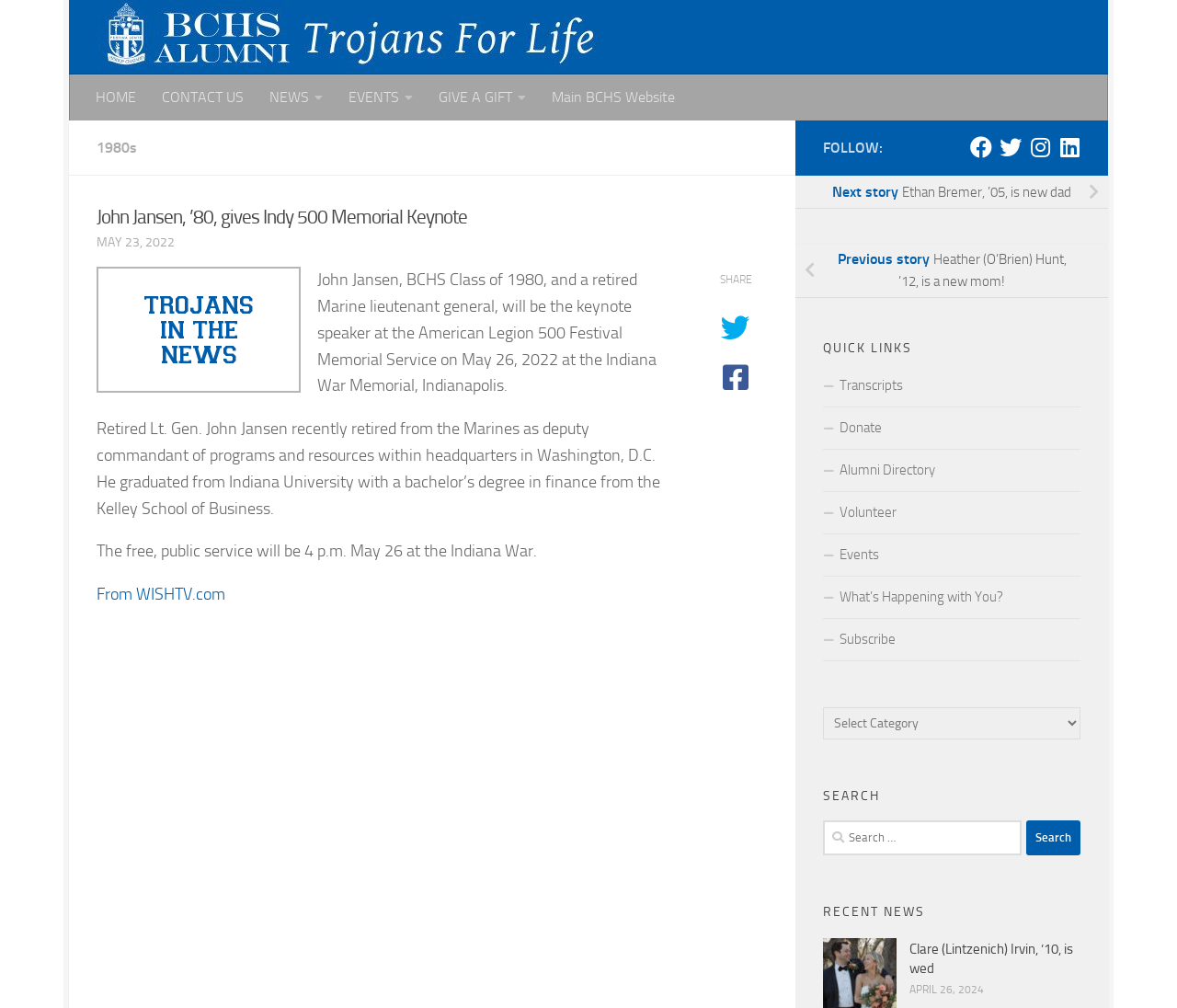Answer the question in a single word or phrase:
What is the name of the keynote speaker?

John Jansen